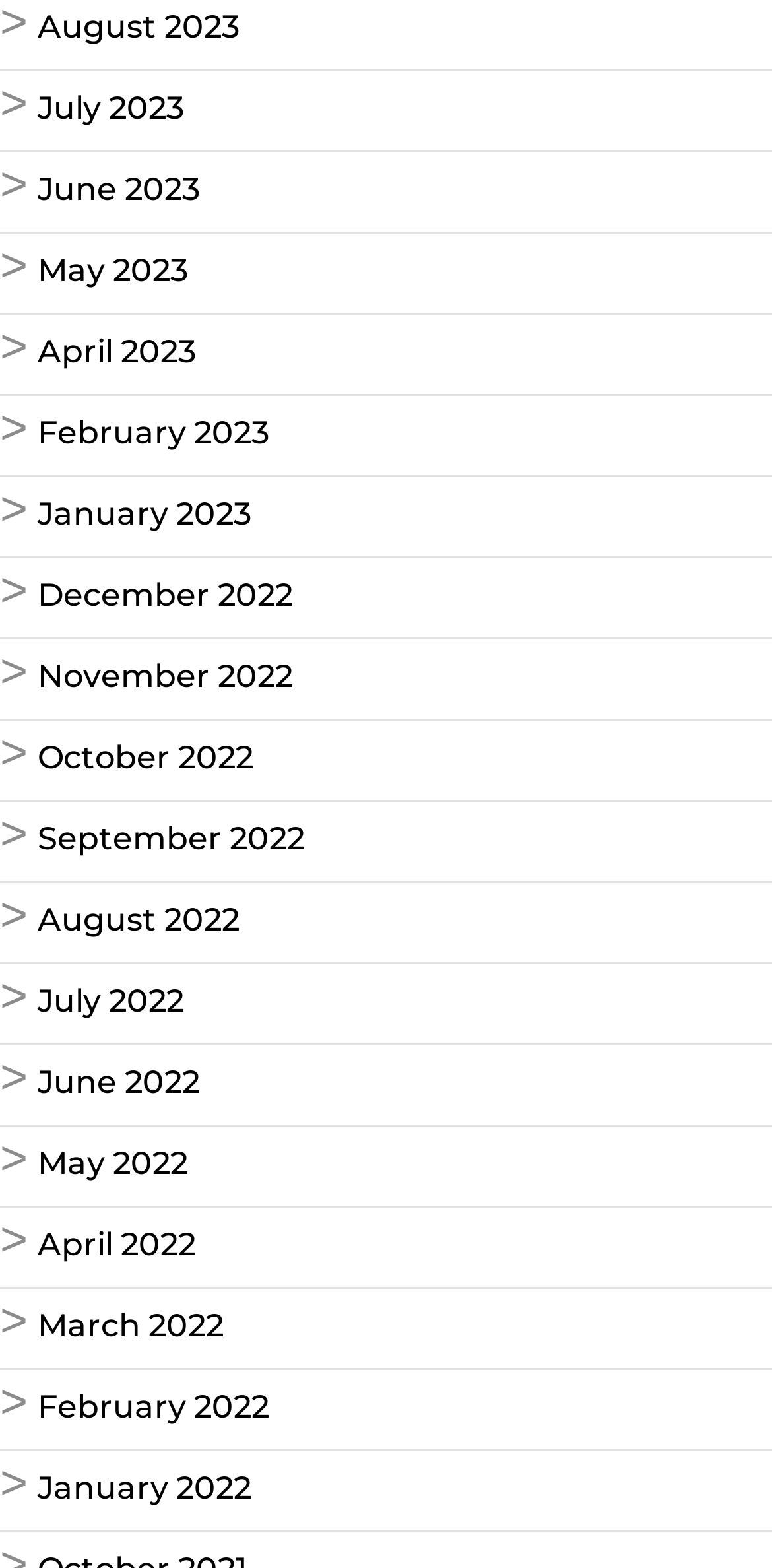Please find the bounding box coordinates of the element that needs to be clicked to perform the following instruction: "View August 2023". The bounding box coordinates should be four float numbers between 0 and 1, represented as [left, top, right, bottom].

[0.049, 0.005, 0.31, 0.029]